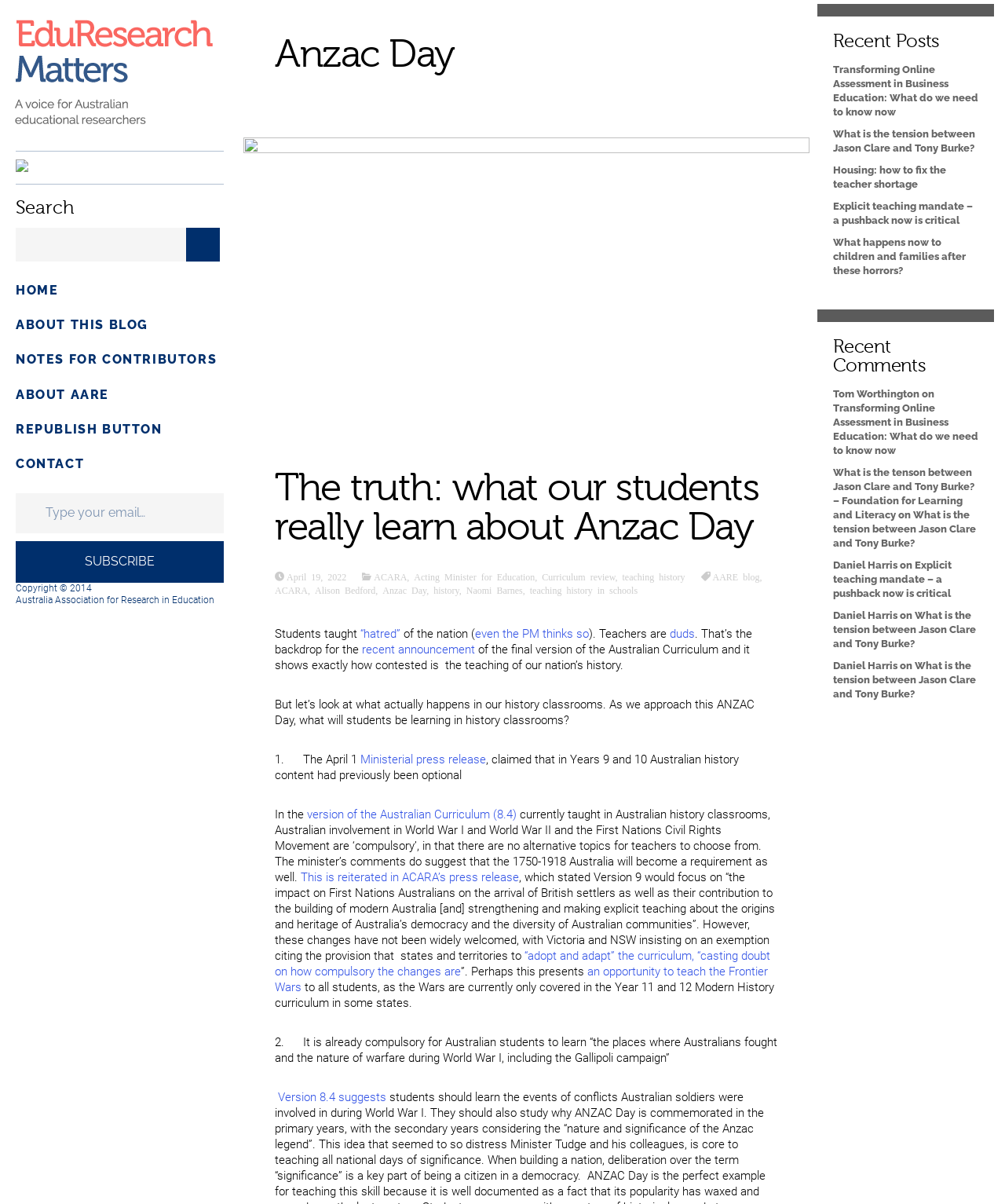Please provide a detailed answer to the question below by examining the image:
What is the name of the blog?

The name of the blog can be found at the top of the webpage, where it says 'Anzac Day Archives - EduResearch Matters'. This is the title of the webpage, which indicates that the blog is called EduResearch Matters.